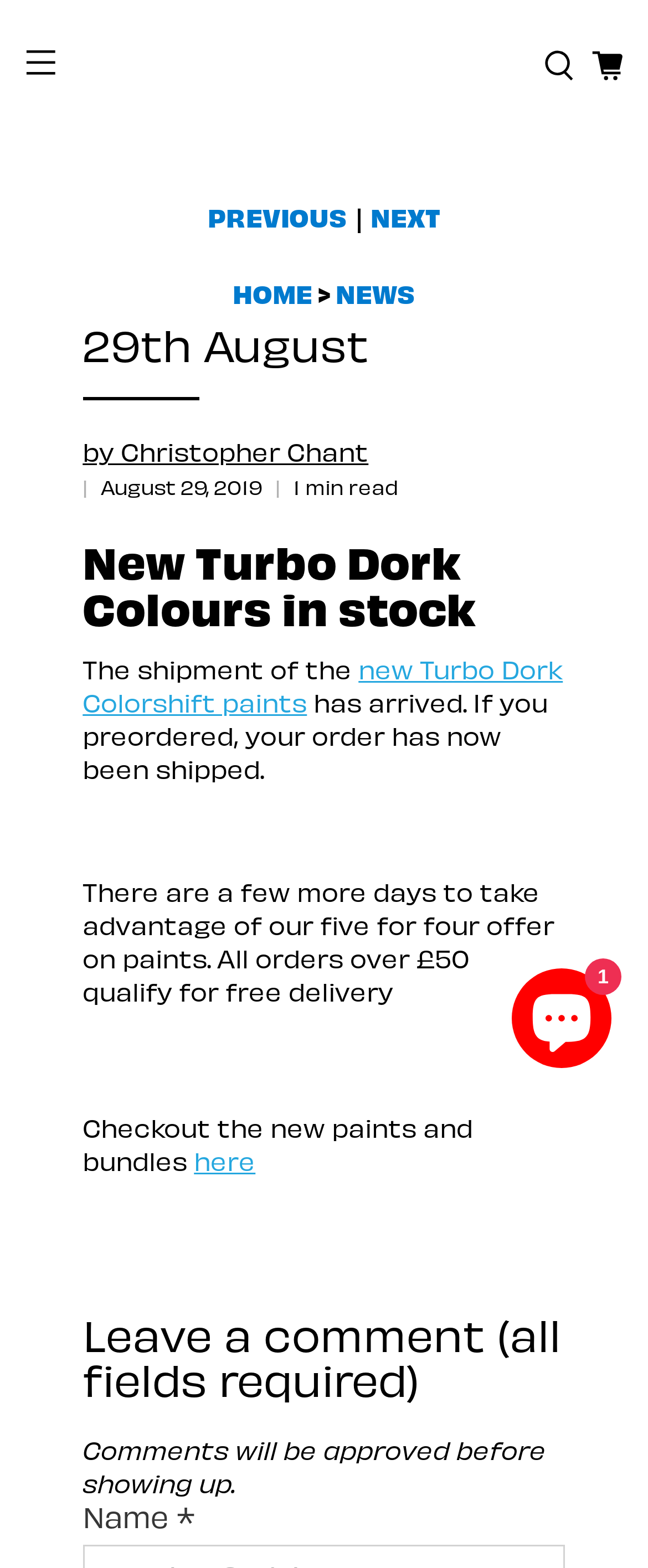What is the purpose of the chat window?
Based on the content of the image, thoroughly explain and answer the question.

I found the answer by looking at the generic element that says 'Shopify online store chat'. This element is located at the bottom right of the page and contains a chat window with a button that says 'Chat window'.